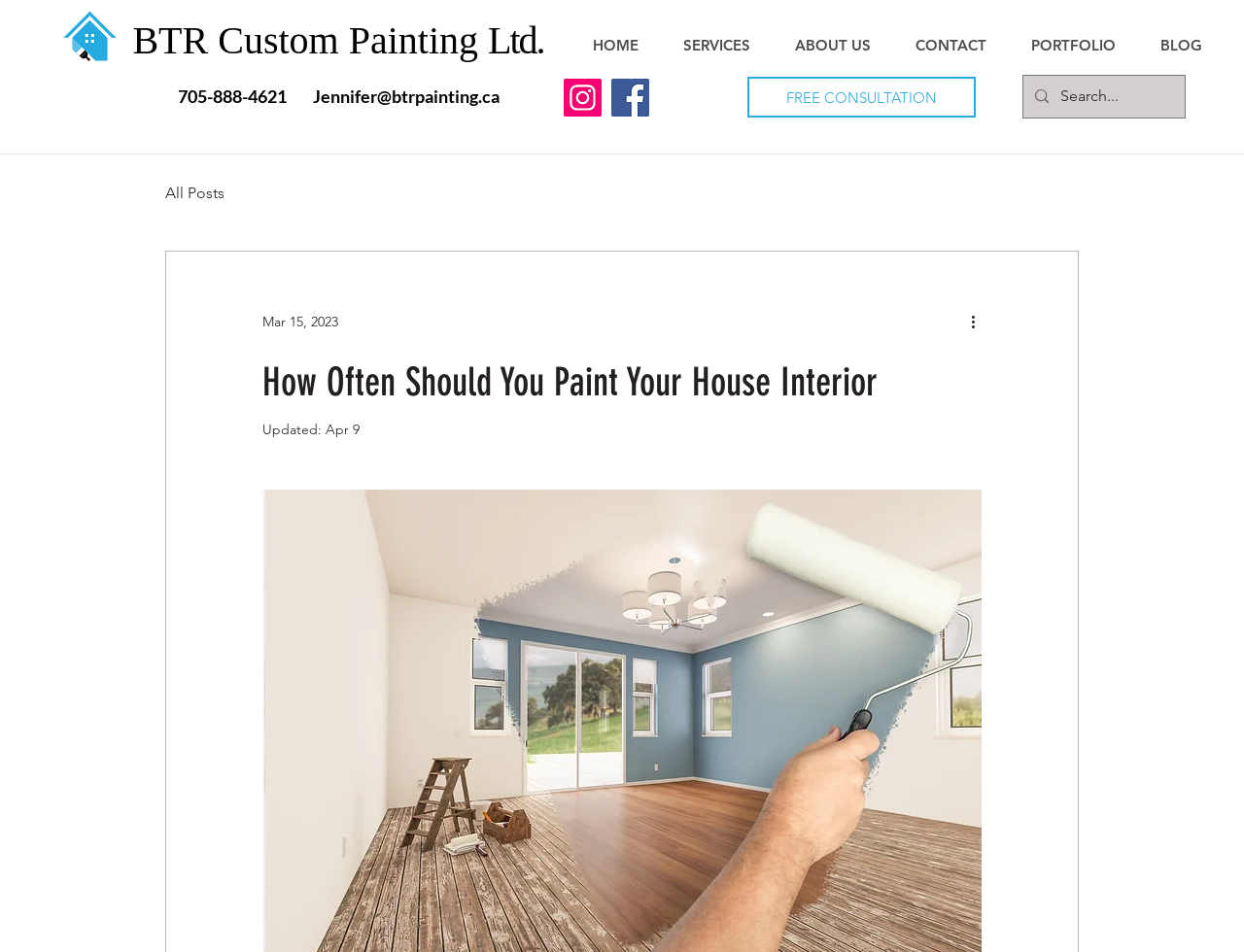What is the title of the latest article?
Look at the image and respond with a one-word or short-phrase answer.

How Often Should You Paint Your House Interior